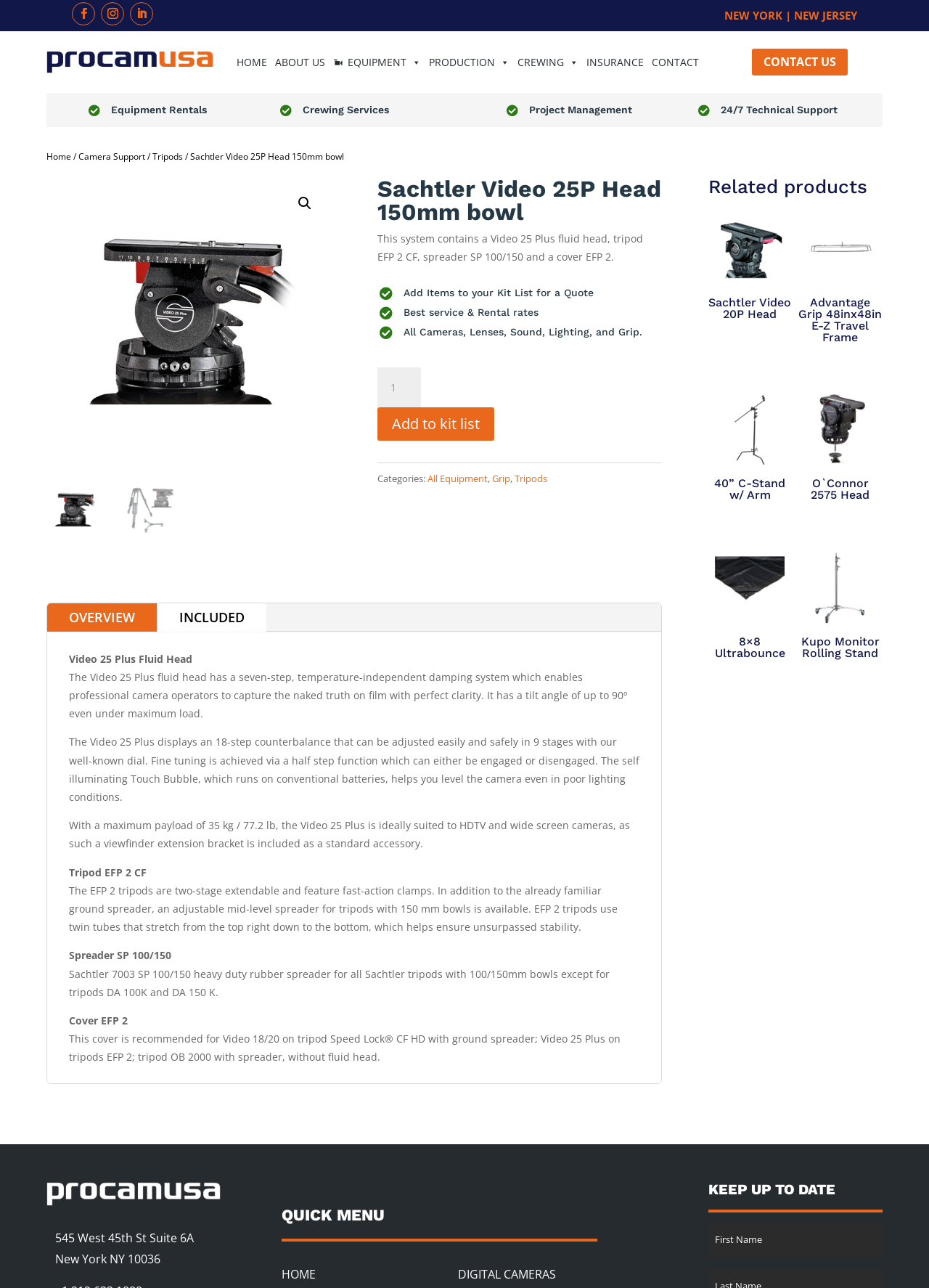What is the name of the fluid head?
Analyze the image and provide a thorough answer to the question.

I found the answer by looking at the heading 'Sachtler Video 25P Head 150mm bowl' and the description 'This system contains a Video 25 Plus fluid head, tripod EFP 2 CF, spreader SP 100/150 and a cover EFP 2.' which indicates that the fluid head is called Video 25 Plus.